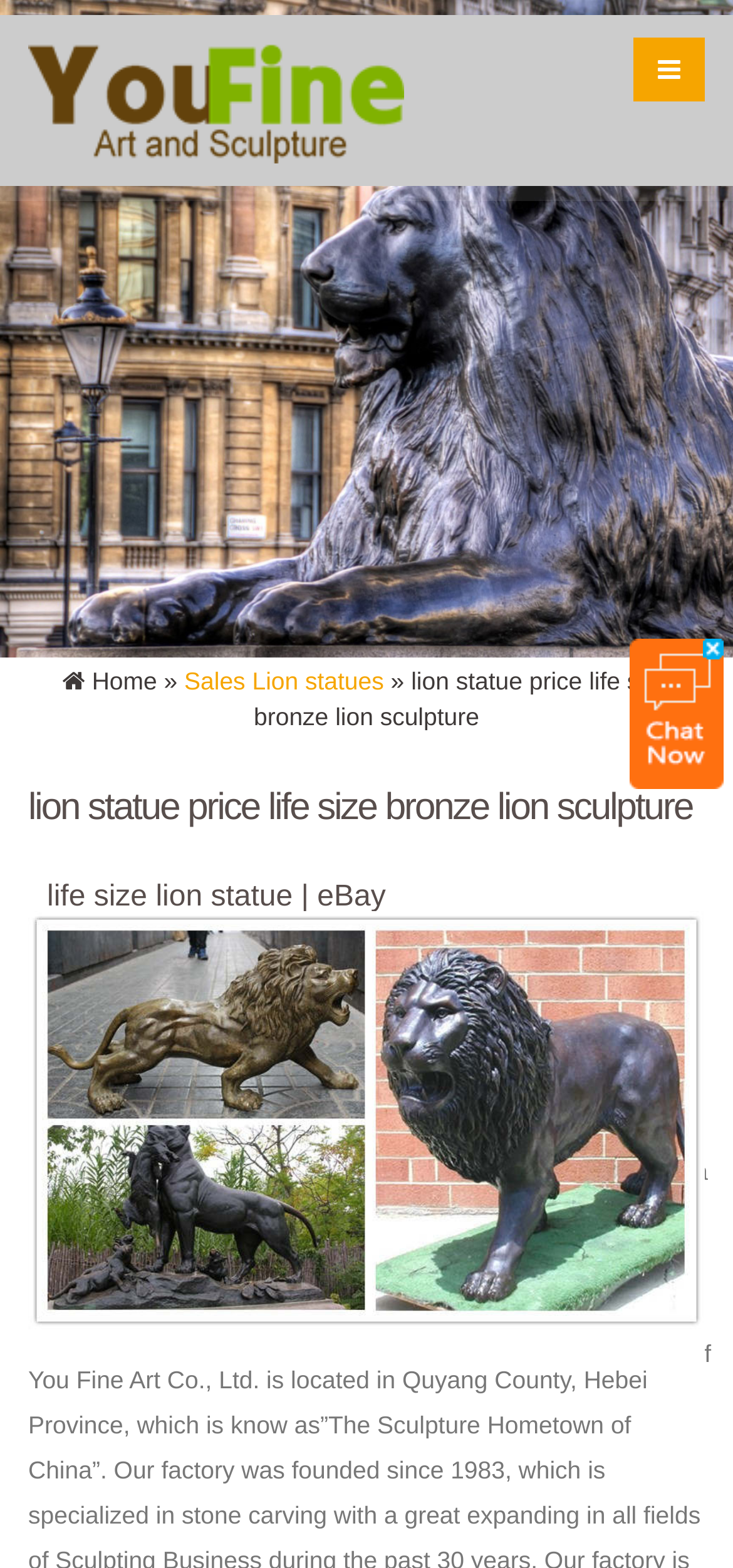Give a complete and precise description of the webpage's appearance.

The webpage appears to be an online store or marketplace for bronze lion sculptures and other wildlife statues. At the top left, there is a logo with the text "You Fine Art Sculpture" accompanied by an image. To the right of the logo, there is a button with an icon. Below the logo, there is a navigation menu with the text "Home »" followed by a link to "Sales Lion statues".

The main content of the webpage is divided into sections, each with a heading and descriptive text. The first section has a heading "lion statue price life size bronze lion sculpture" and a brief description of the product. Below this section, there are three more sections, each with a heading and descriptive text about different types of lion statues, including a life-size lion statue on eBay, a life-sized mountain lion statue, and life-size wildlife bronze statues.

Throughout the webpage, there are a total of four images, including the logo image at the top and three other images, one of which is located at the bottom right corner of the page. The images are not explicitly described, but they likely showcase the bronze lion sculptures and other wildlife statues being sold on the website.